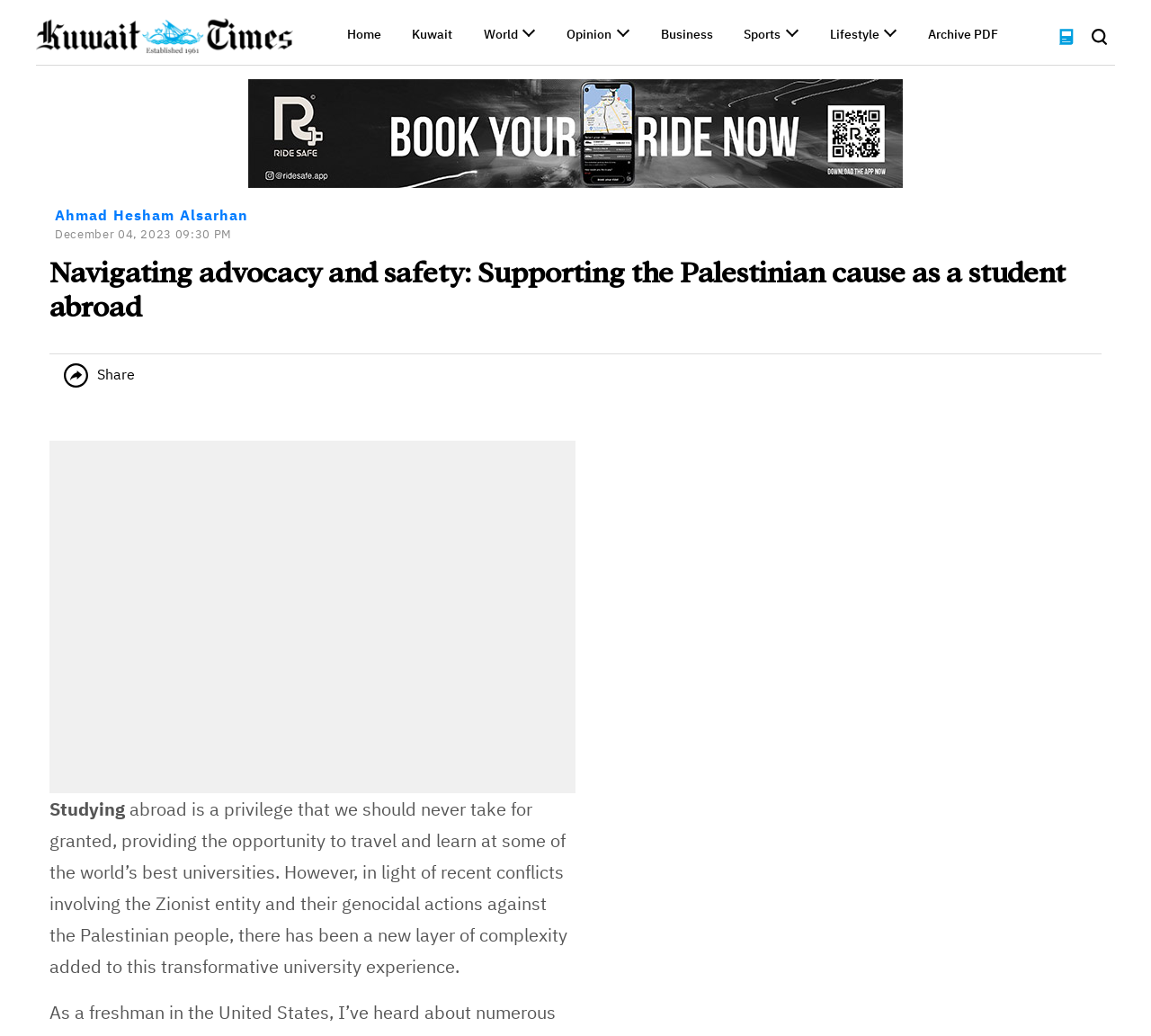Construct a comprehensive description capturing every detail on the webpage.

This webpage is an opinion article titled "Navigating advocacy and safety: Supporting the Palestinian cause as a student abroad" on the Kuwait Times website. At the top left corner, there is a logo of the Kuwait Times, and next to it, there are several navigation links, including "Home", "Kuwait", "World", and others. Below these links, there are more specific categories, such as "Middle East", "Subcontinent", and "Asia", which are marked with list markers.

On the top right corner, there is a search bar with a search button and a close button. Below the search bar, there is a banner ad. The main content of the webpage is the opinion article, which starts with the title and the author's name, "Ahmad Hesham Alsarhan", along with the publication date and time. The article's content is divided into paragraphs, with the first paragraph discussing the privilege of studying abroad and the complexity added by recent conflicts involving the Zionist entity and their actions against the Palestinian people.

There are several images on the webpage, including the author's photo, a logo, and a banner ad. The layout of the webpage is organized, with clear headings and concise text. The article's content is the main focus of the webpage, with navigation links and other elements arranged around it.